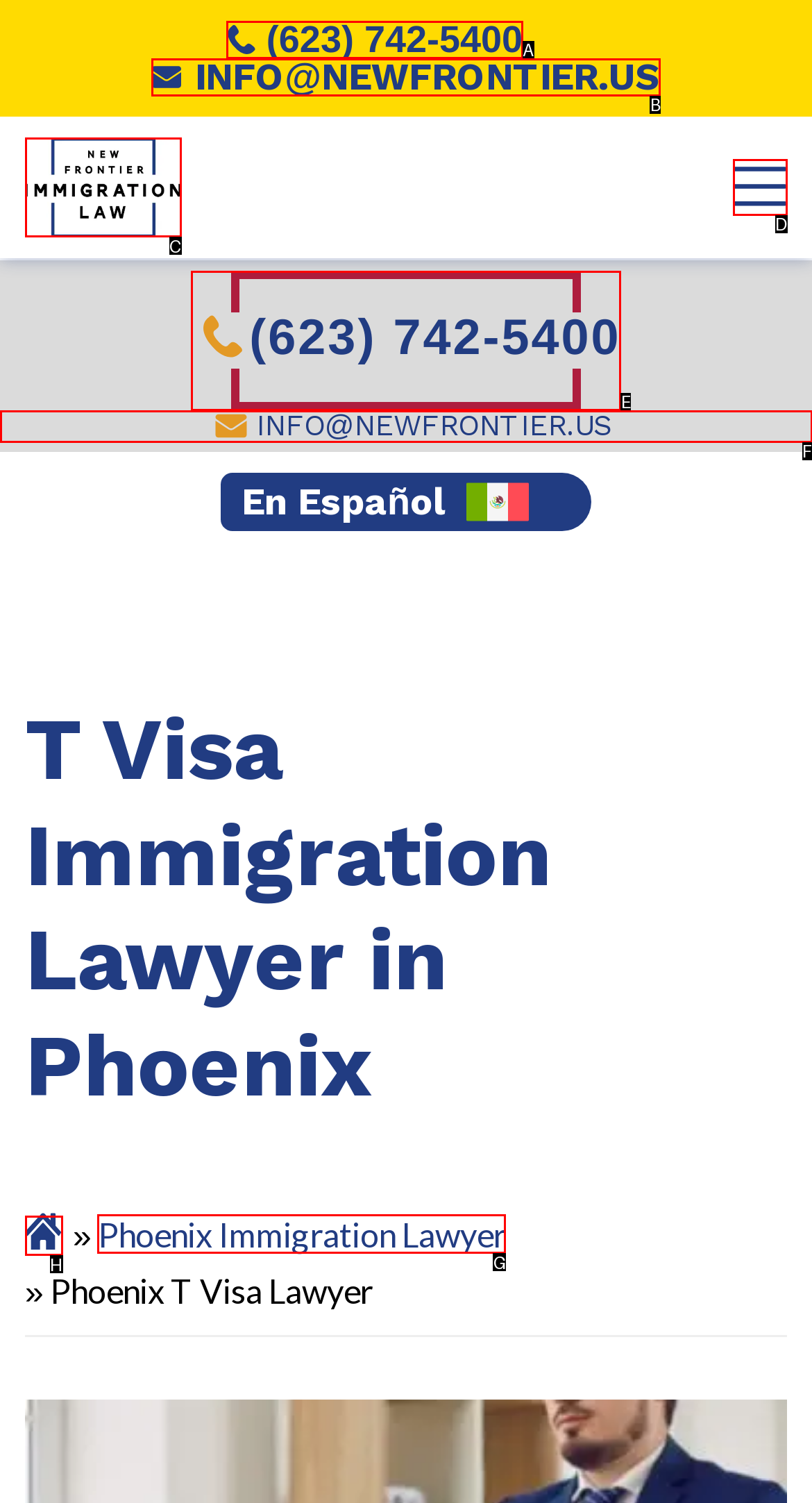Select the letter associated with the UI element you need to click to perform the following action: View Phoenix Immigration Lawyer page
Reply with the correct letter from the options provided.

G